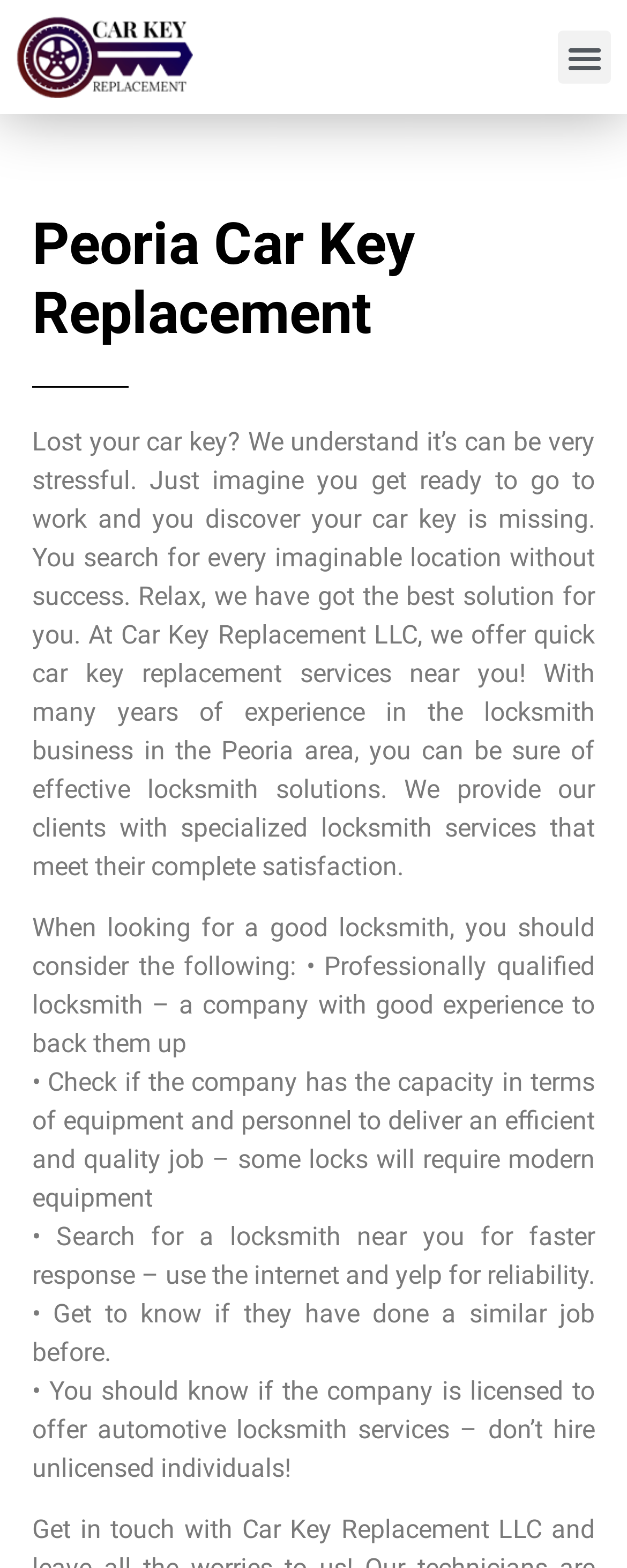What is the primary focus of Car Key Replacement LLC?
Using the image provided, answer with just one word or phrase.

Car key replacement